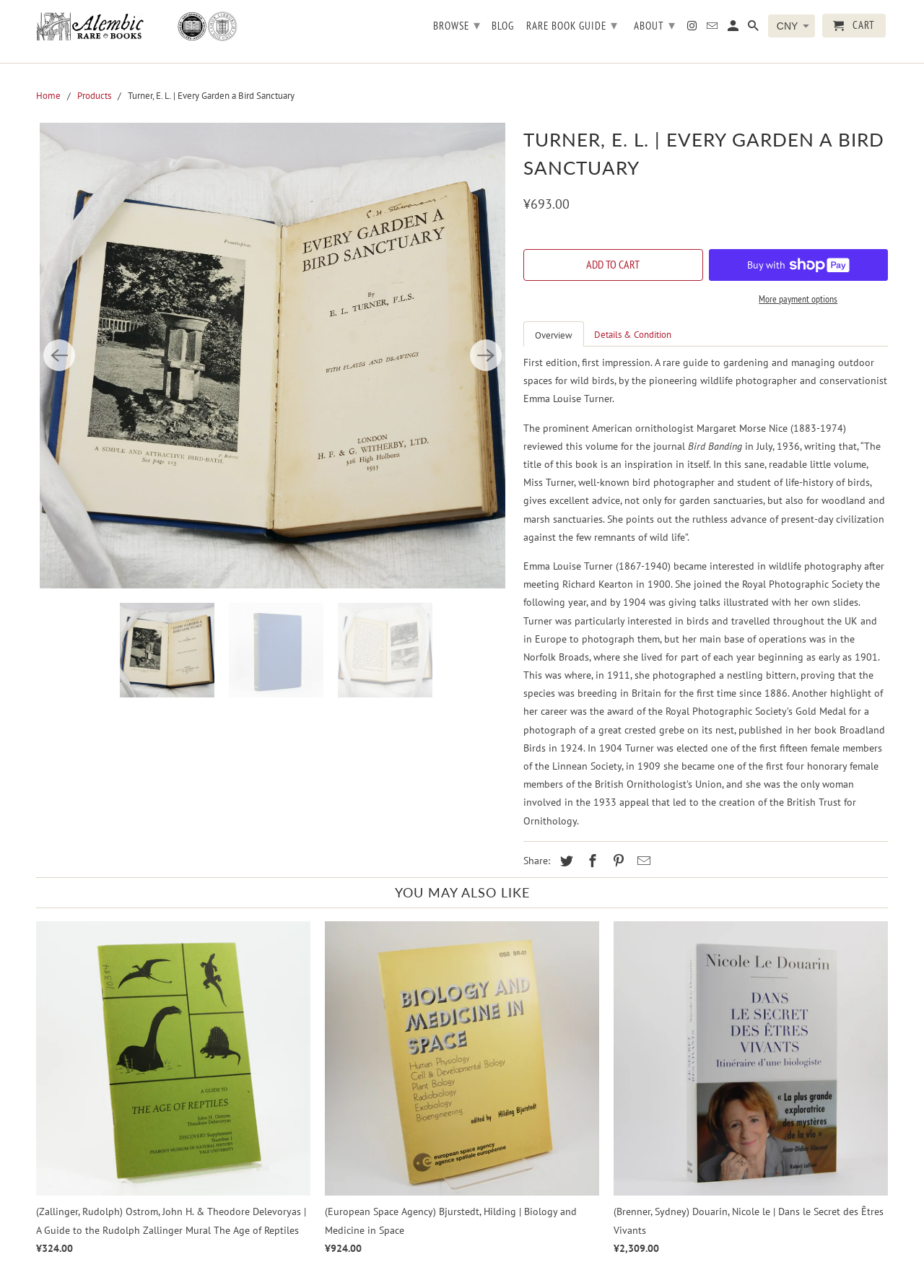What is the price of the book?
Can you offer a detailed and complete answer to this question?

The price of the book can be found in the section where the book details are displayed. It is located below the book title and above the 'ADD TO CART' button. The price is displayed in a static text element.